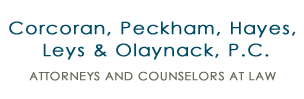What is the location of the law firm?
Please ensure your answer to the question is detailed and covers all necessary aspects.

The location of the law firm is mentioned in the image, which helps to establish the firm's presence and roots in the community of Newport, Rhode Island.